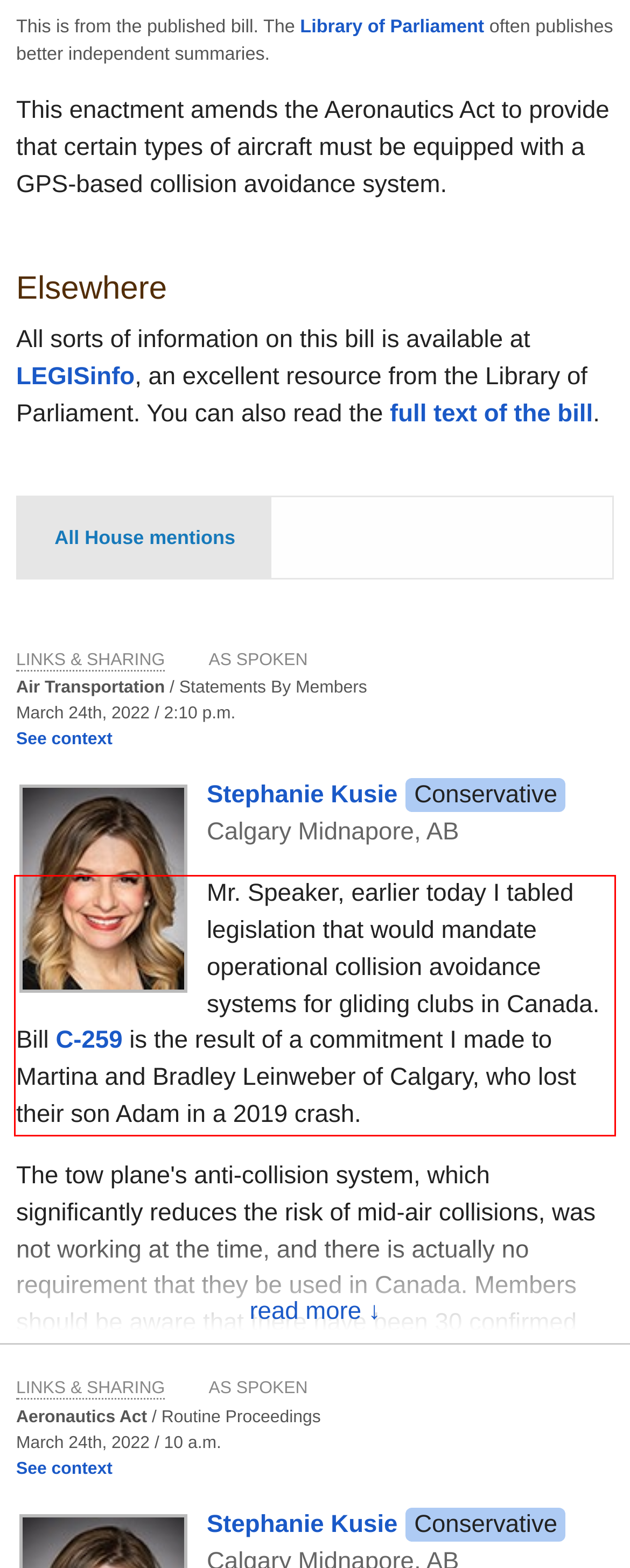Within the provided webpage screenshot, find the red rectangle bounding box and perform OCR to obtain the text content.

Mr. Speaker, earlier today I tabled legislation that would mandate operational collision avoidance systems for gliding clubs in Canada. Bill C-259 is the result of a commitment I made to Martina and Bradley Leinweber of Calgary, who lost their son Adam in a 2019 crash.